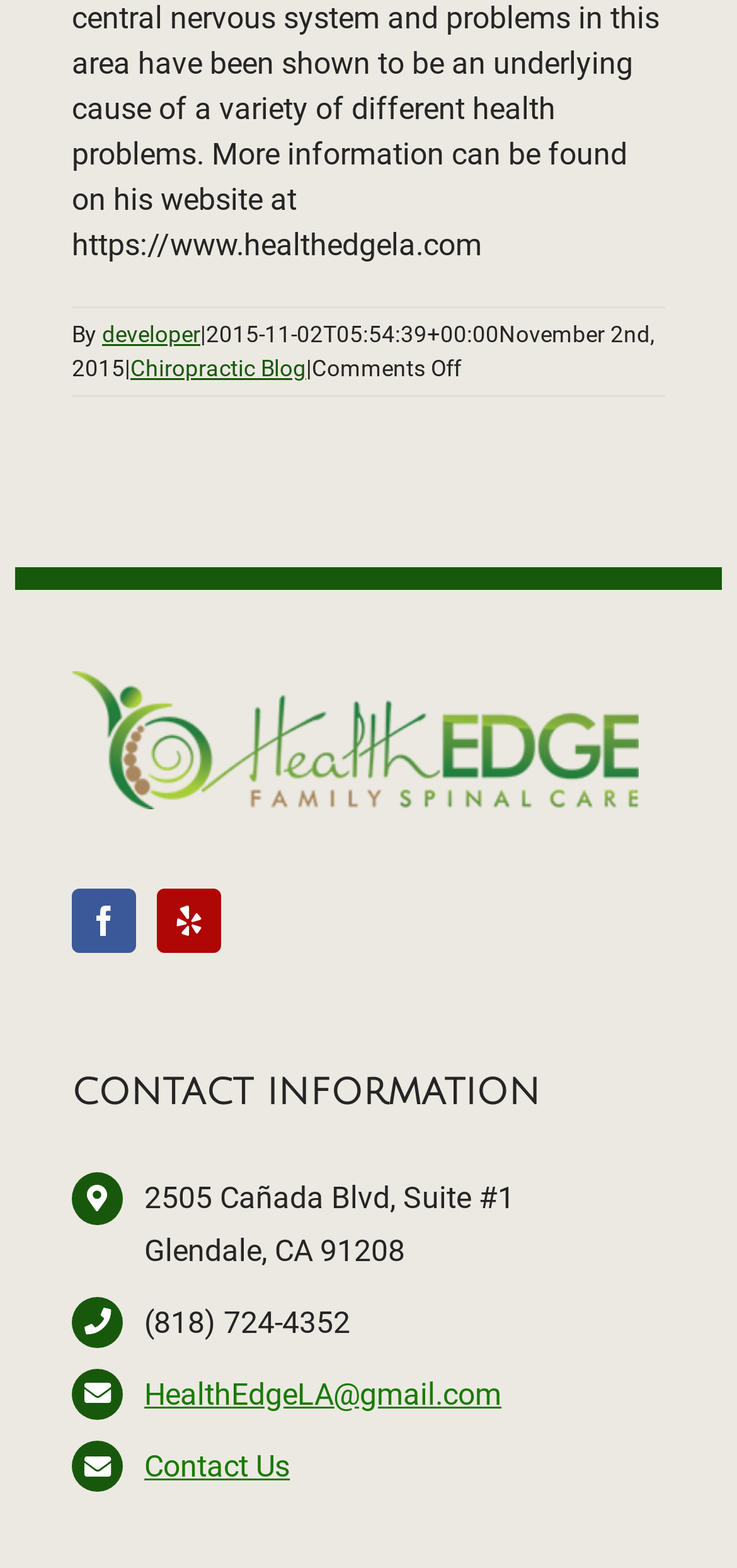What is the phone number of the chiropractic office?
Please respond to the question thoroughly and include all relevant details.

I found the phone number of the chiropractic office by looking at the 'CONTACT INFORMATION' section, where it lists the address, phone number, and email address.